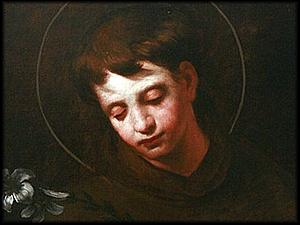Describe all elements and aspects of the image.

This image portrays a somber and introspective depiction of St. Anthony of Padua, a renowned 13th-century Franciscan friar and preacher, celebrated for his deep piety and the miracles attributed to him. The artwork captures St. Anthony with his head bowed slightly, conveying a sense of reflection and humility. He is shown with a gentle expression, his closed eyes suggesting prayer or contemplation. 

The background is dark, which enhances the ethereal quality of the saint, and he is adorned with a halo, signifying his sanctity. A subtle element, possibly a flower, is visible at the lower left, which can symbolize purity or the beauty of creation. This depiction aligns with St. Anthony’s legacy as a spiritual figure known for his devotion to God and the assistance he offers to those seeking lost items, both tangible and spiritual. 

This image is part of a broader article commemorating St. Anthony's feast day, framed by reflections on his life and the profound impact he has had over the centuries.